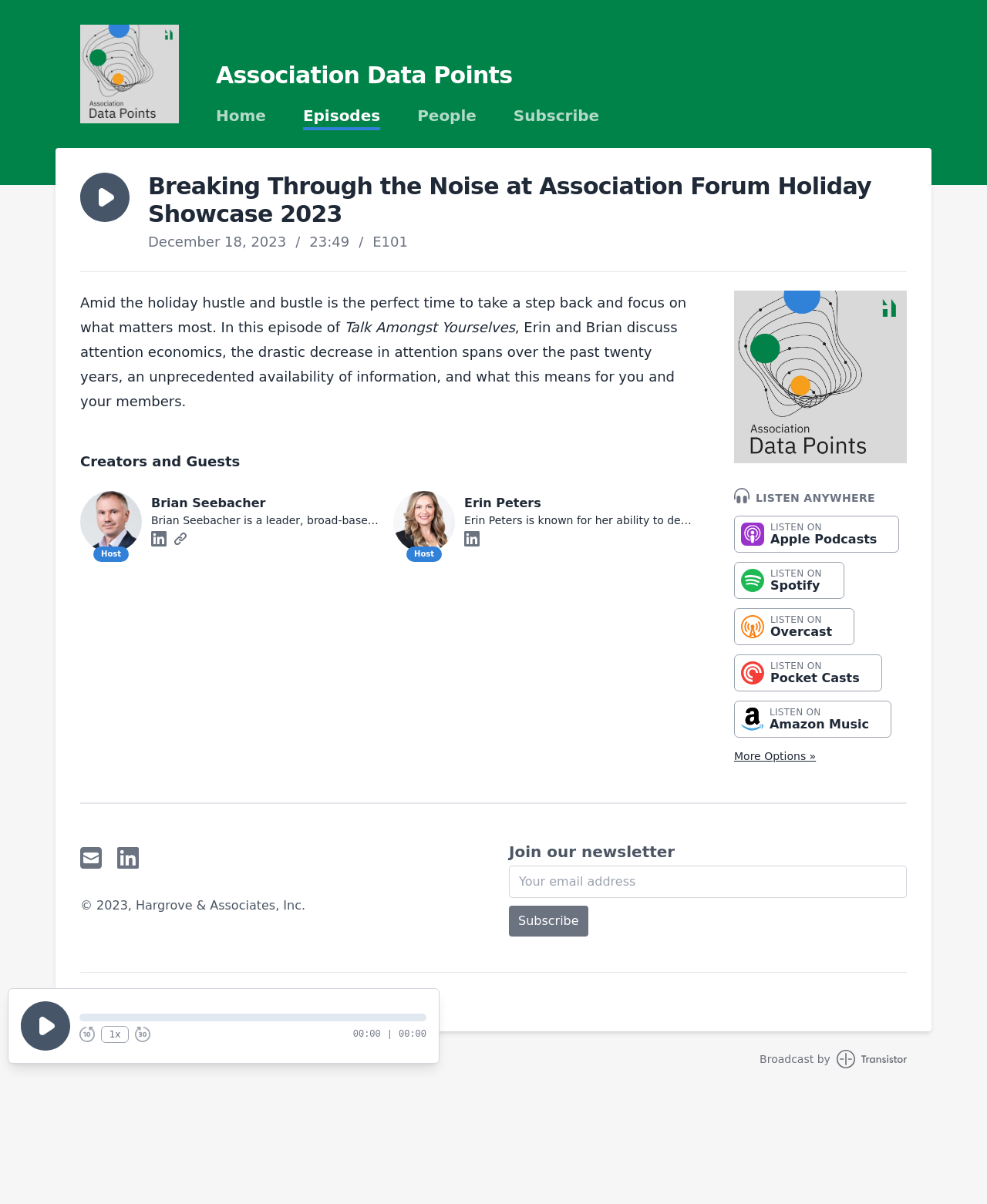Specify the bounding box coordinates for the region that must be clicked to perform the given instruction: "Play the episode".

[0.081, 0.143, 0.131, 0.184]